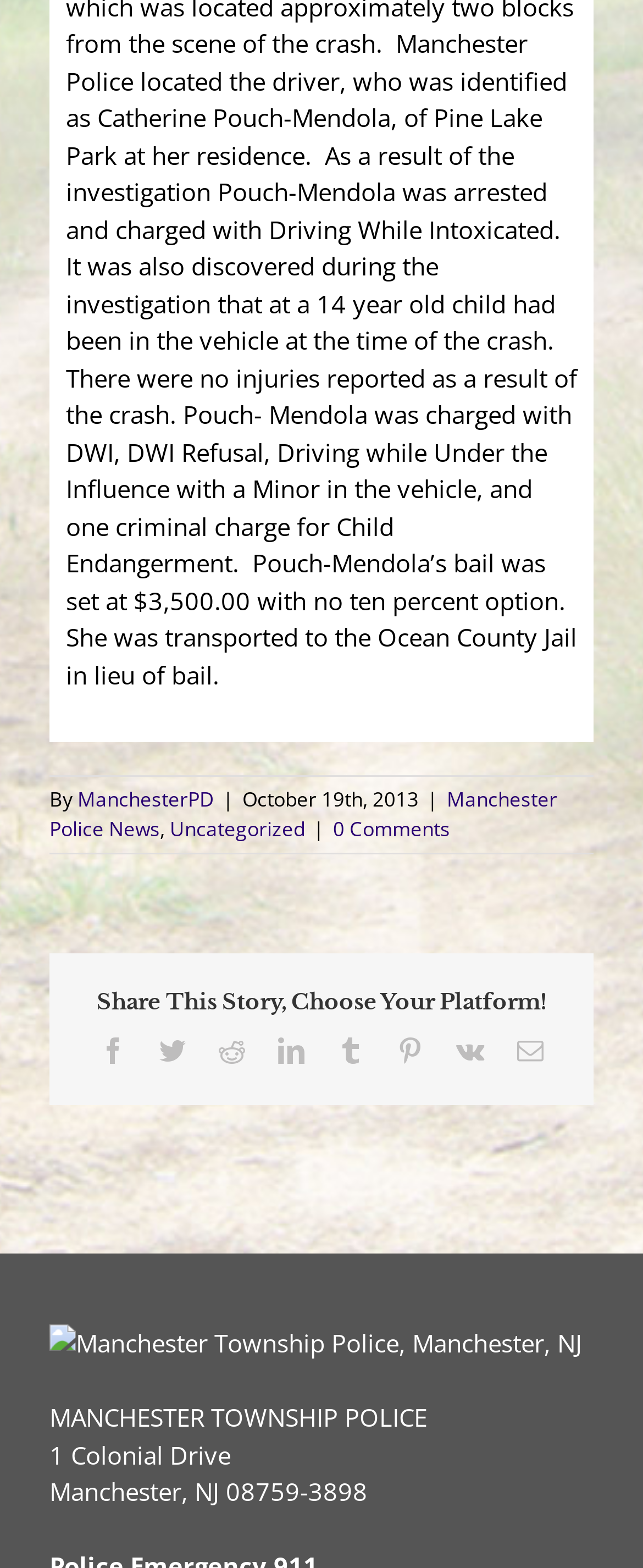Kindly respond to the following question with a single word or a brief phrase: 
What is the date of the news article?

October 19th, 2013